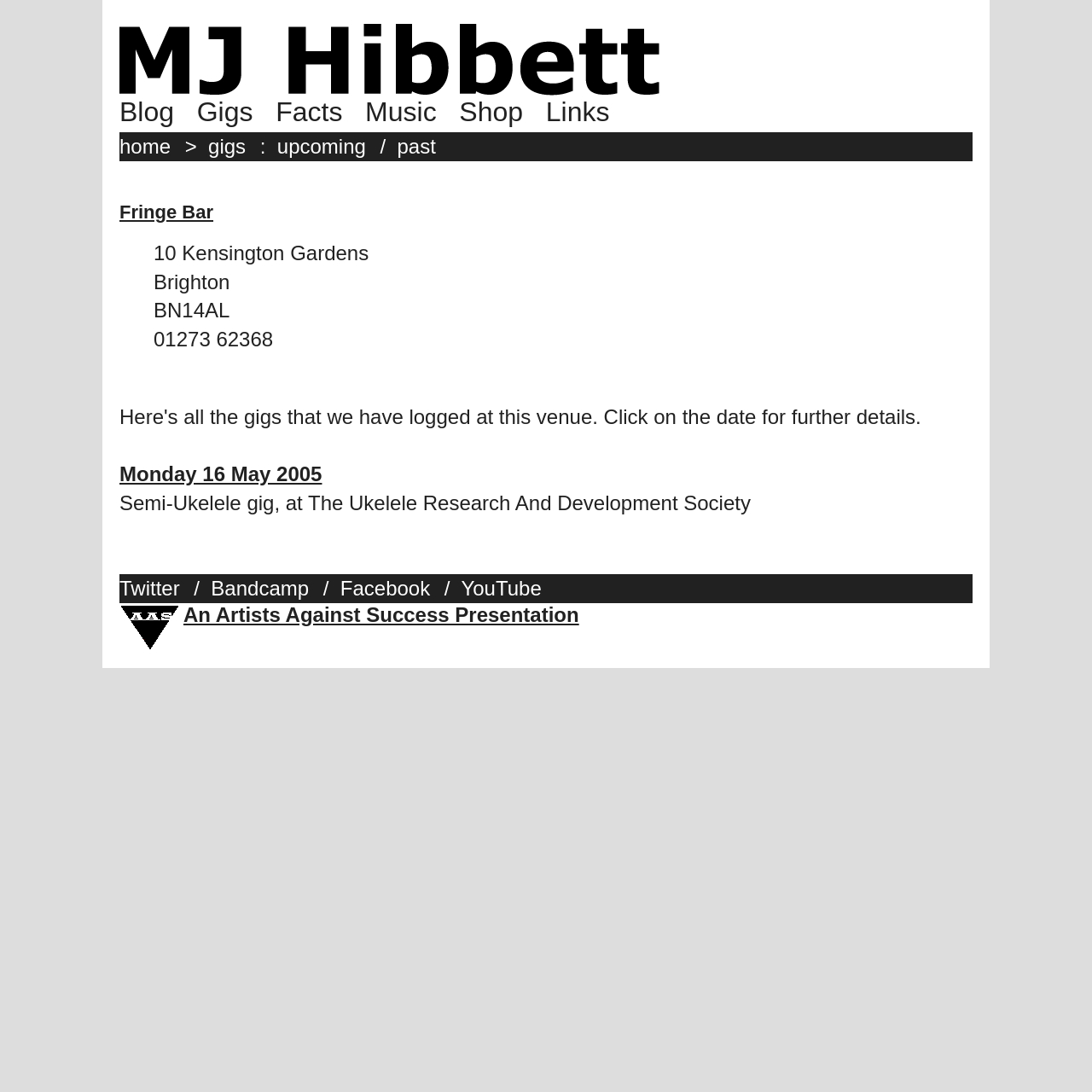What is the address of the venue?
Using the image as a reference, answer the question in detail.

The address of the venue can be found in the blockquote element which contains the static text elements '10 Kensington Gardens', 'Brighton', and 'BN14AL'. These elements are located below the heading element 'Fringe Bar'.